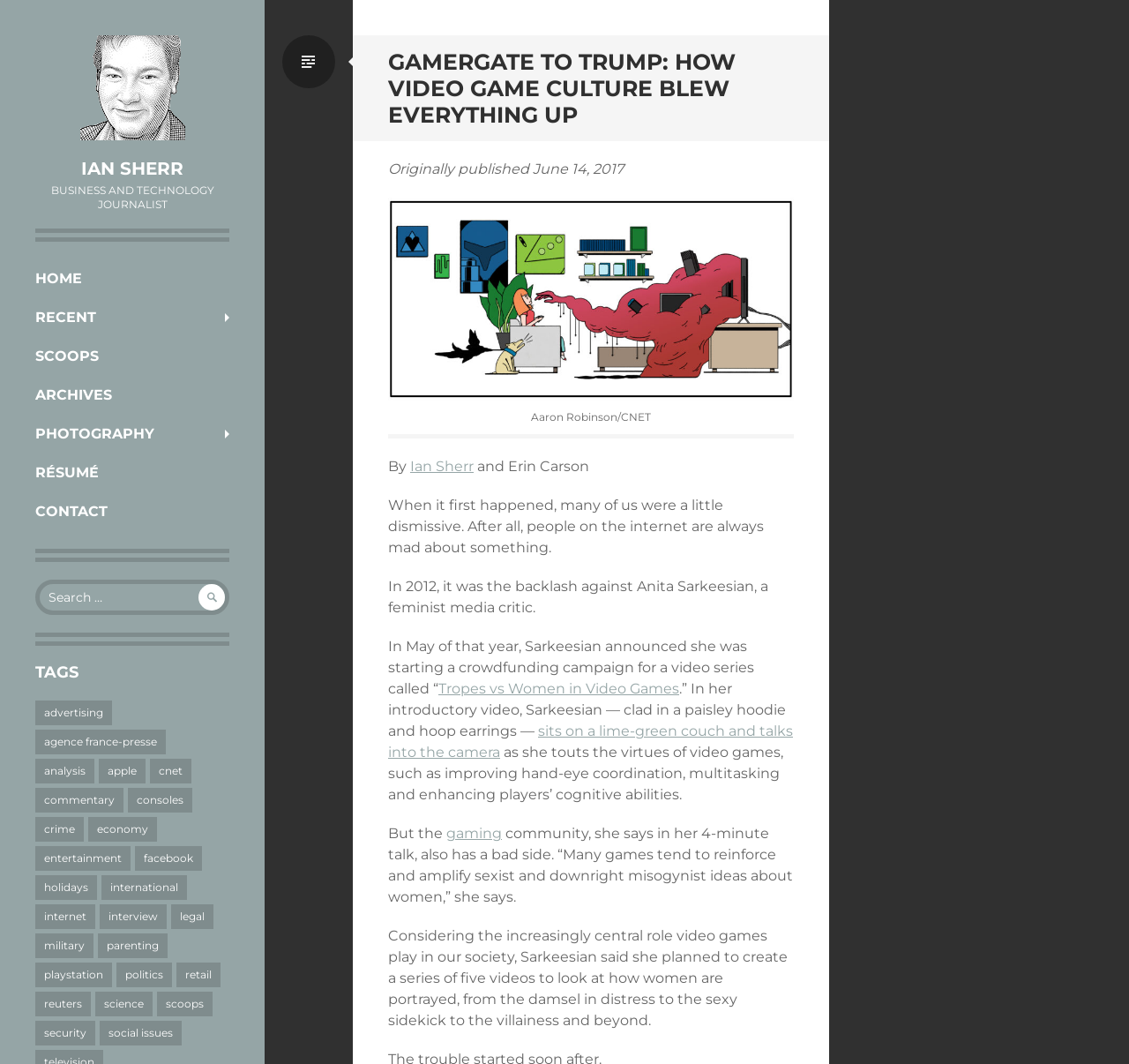What is the color of the couch mentioned in the article?
Please provide a single word or phrase based on the screenshot.

Lime-green